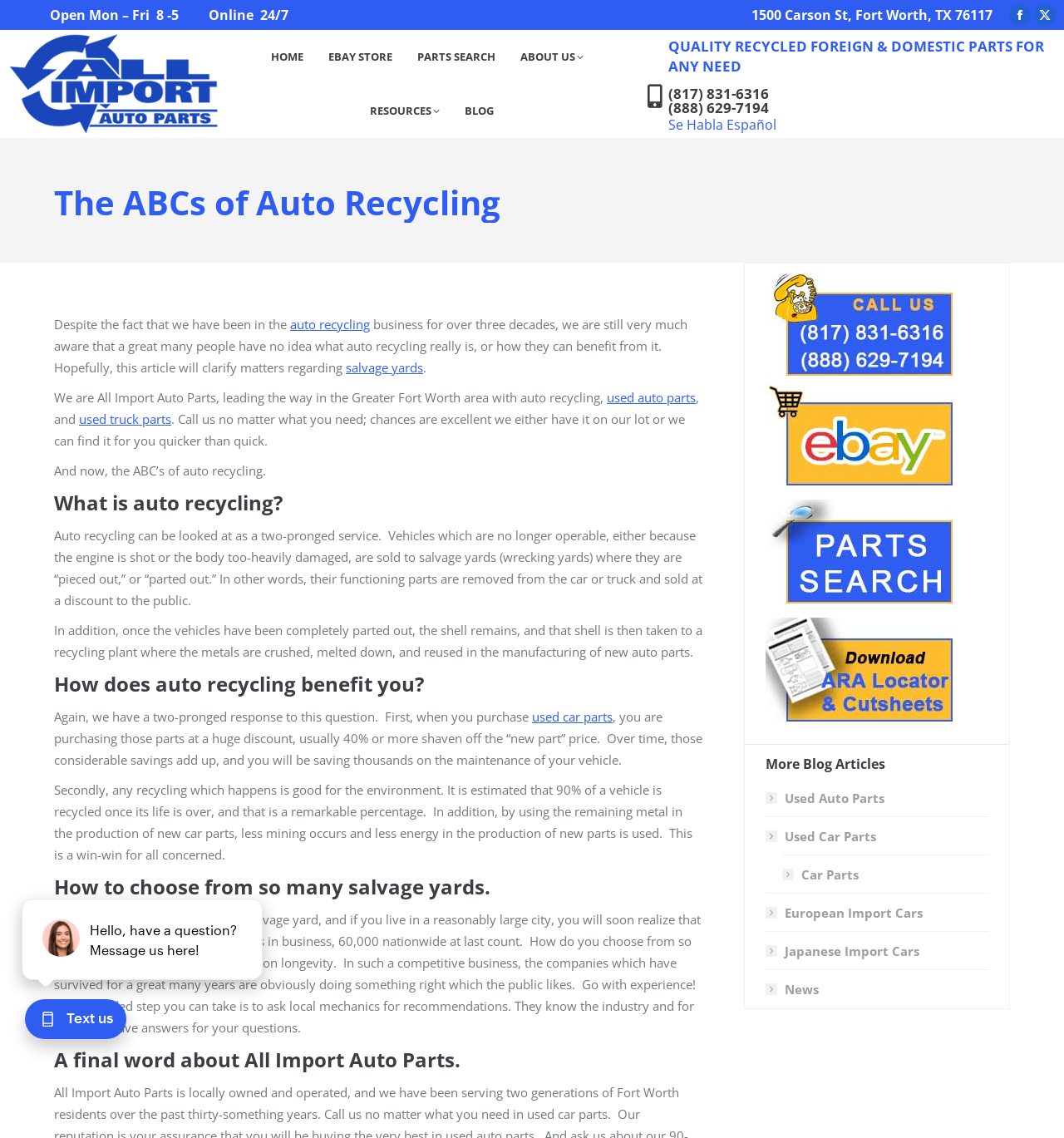Determine the main headline from the webpage and extract its text.

The ABCs of Auto Recycling